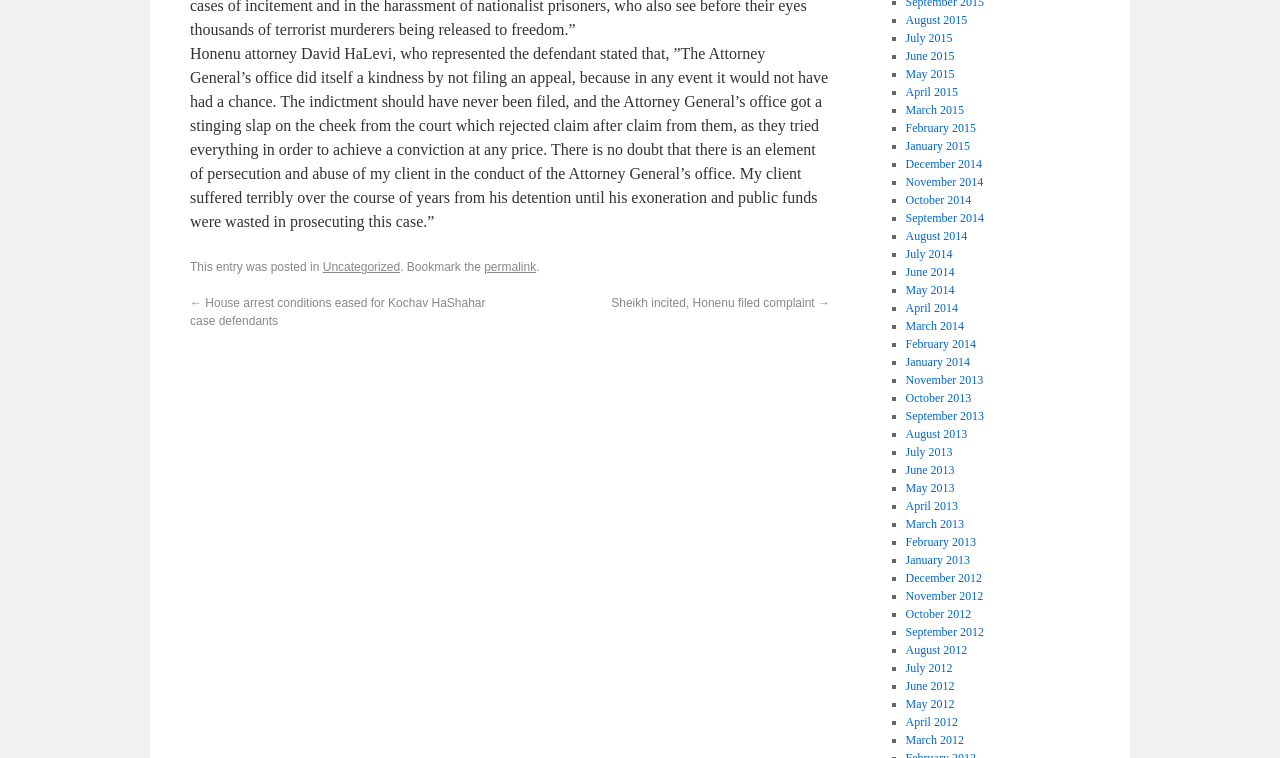How many links are there in the webpage?
Refer to the image and provide a concise answer in one word or phrase.

14